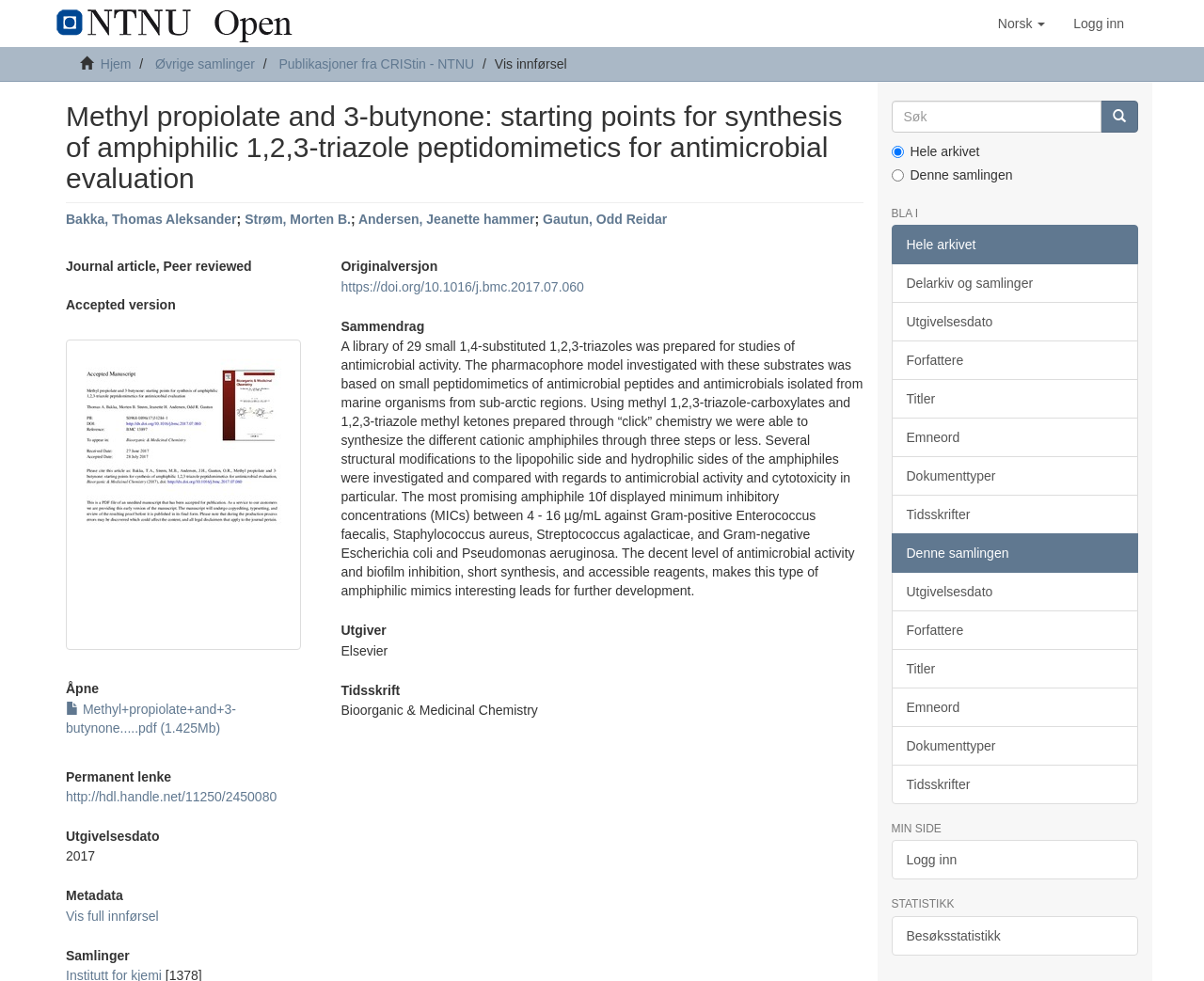Please use the details from the image to answer the following question comprehensively:
What is the publication date of the article?

The publication date of the article can be found in the heading element with the text 'Utgivelsesdato' and the static text '2017' below it.